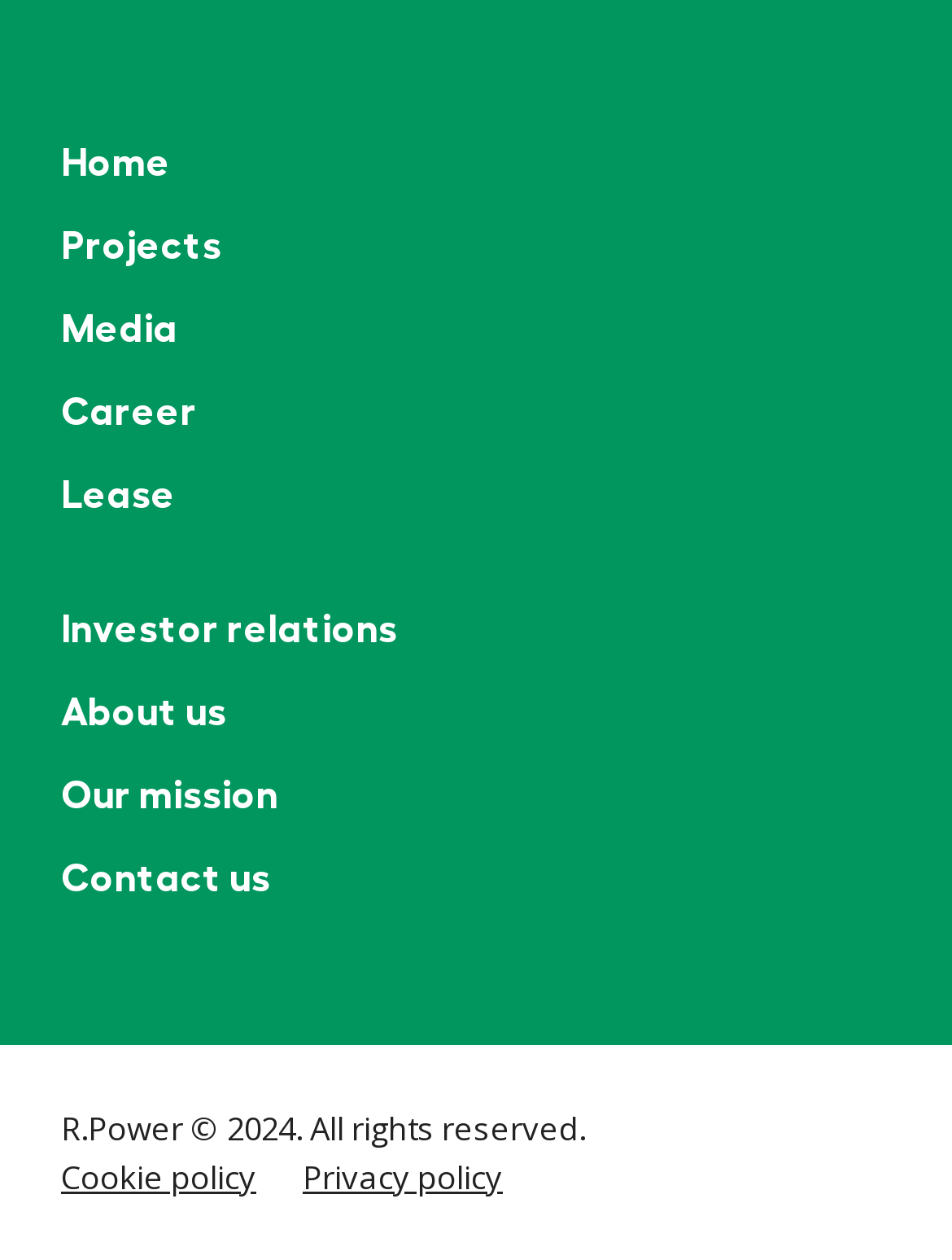Determine the bounding box coordinates of the clickable area required to perform the following instruction: "read About us". The coordinates should be represented as four float numbers between 0 and 1: [left, top, right, bottom].

[0.064, 0.534, 0.238, 0.6]